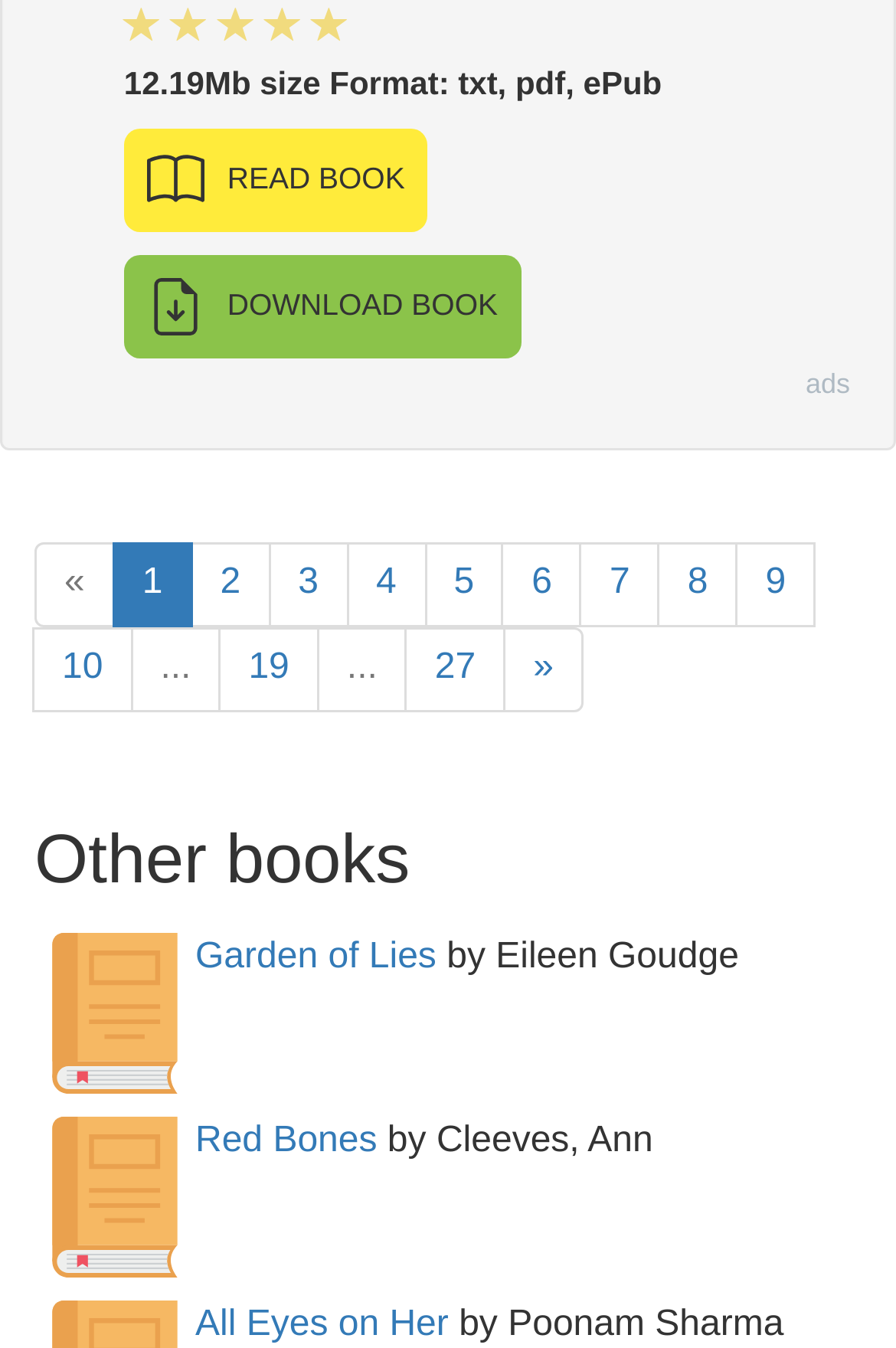Please identify the bounding box coordinates for the region that you need to click to follow this instruction: "Click the 'Garden of Lies' link".

[0.218, 0.695, 0.487, 0.724]